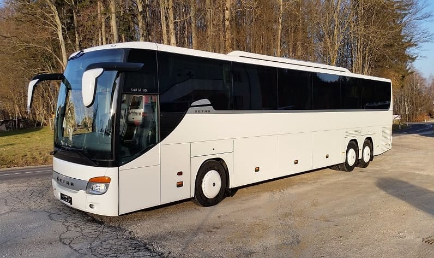What is the purpose of this bus?
Look at the screenshot and give a one-word or phrase answer.

Transportation